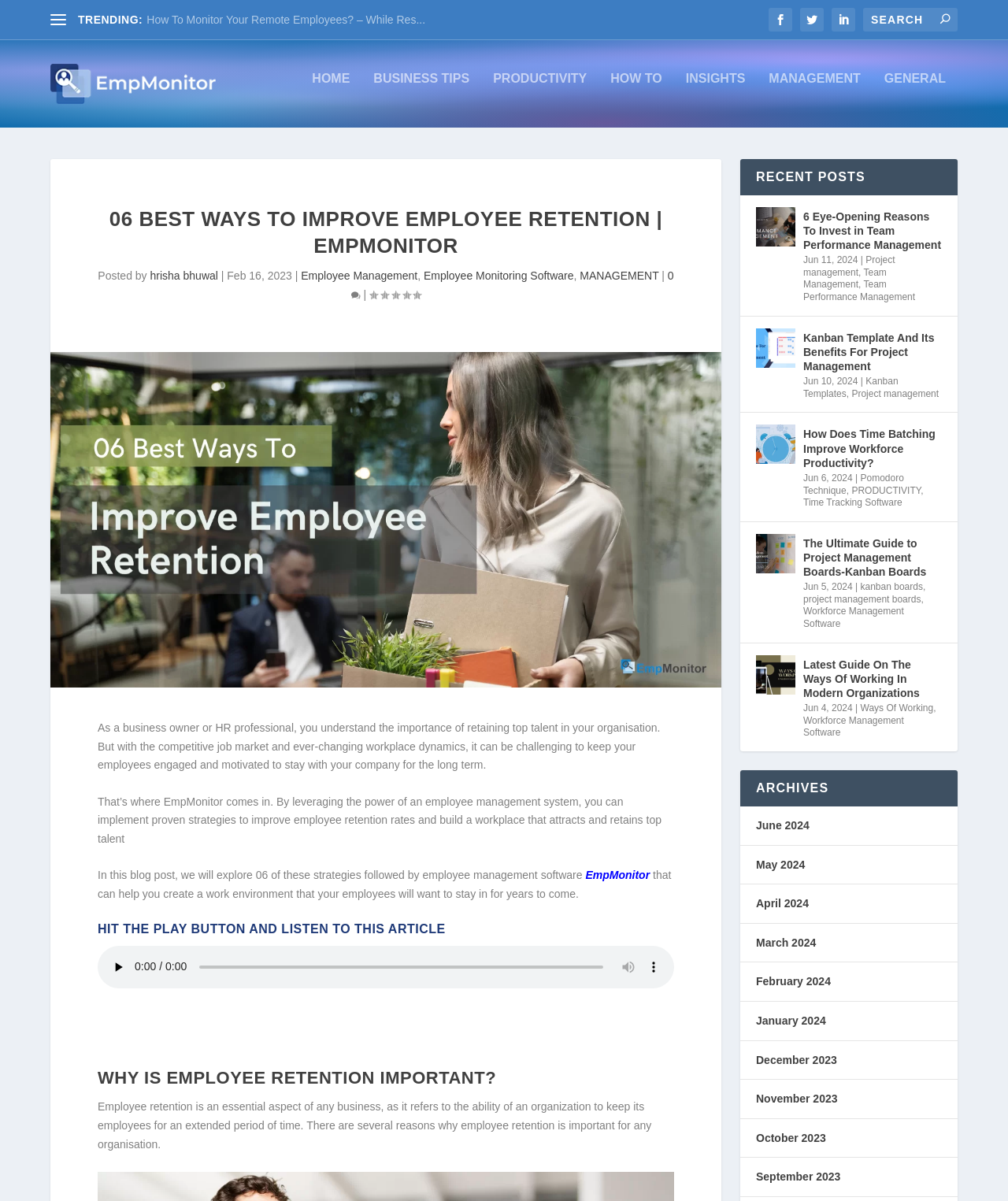Given the element description name="s" placeholder="Search" title="Search for:", identify the bounding box coordinates for the UI element on the webpage screenshot. The format should be (top-left x, top-left y, bottom-right x, bottom-right y), with values between 0 and 1.

[0.856, 0.007, 0.95, 0.026]